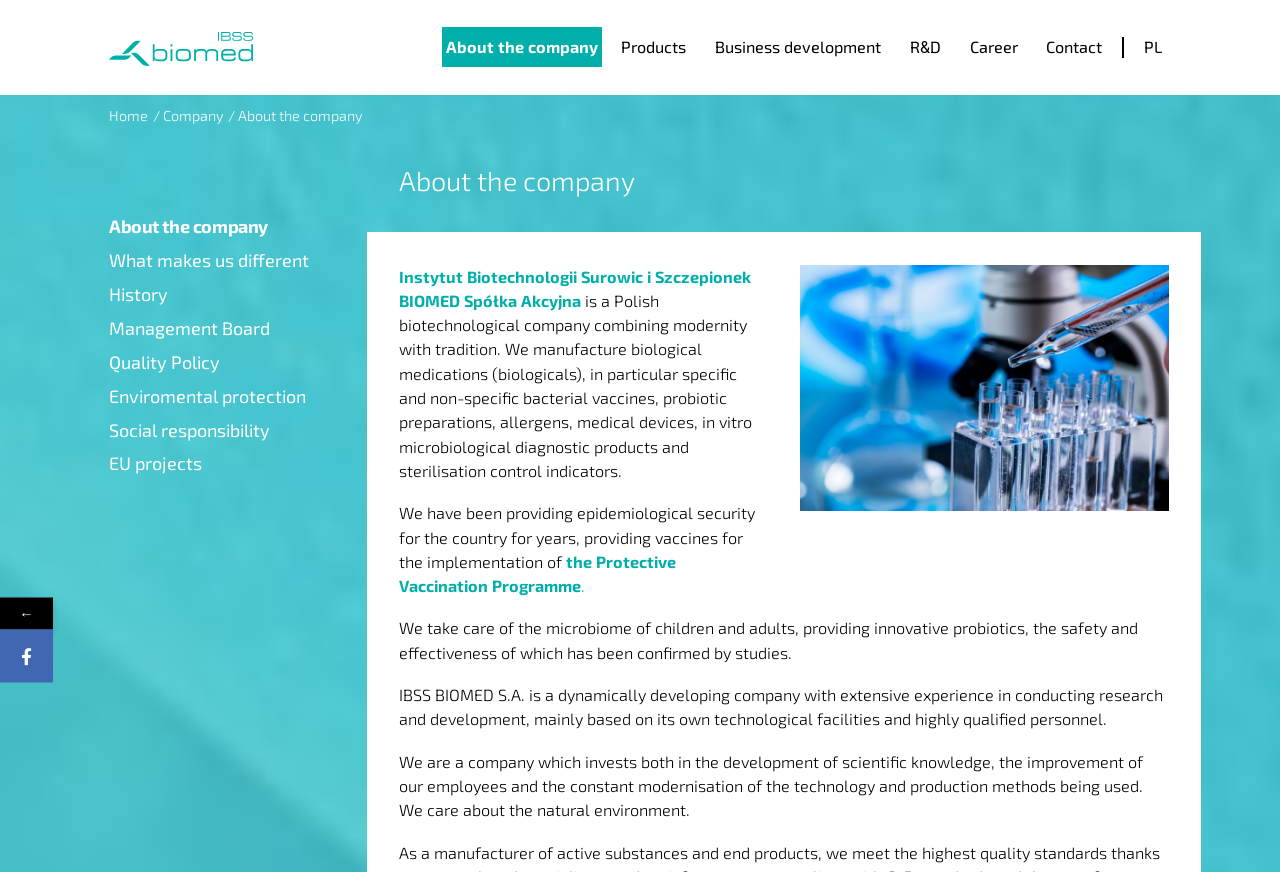Please specify the bounding box coordinates of the clickable region to carry out the following instruction: "Click on the 'About the company' link". The coordinates should be four float numbers between 0 and 1, in the format [left, top, right, bottom].

[0.345, 0.031, 0.47, 0.077]